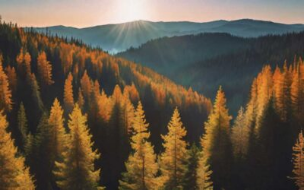What colors contrast beautifully in the image?
Based on the image content, provide your answer in one word or a short phrase.

Orange and green